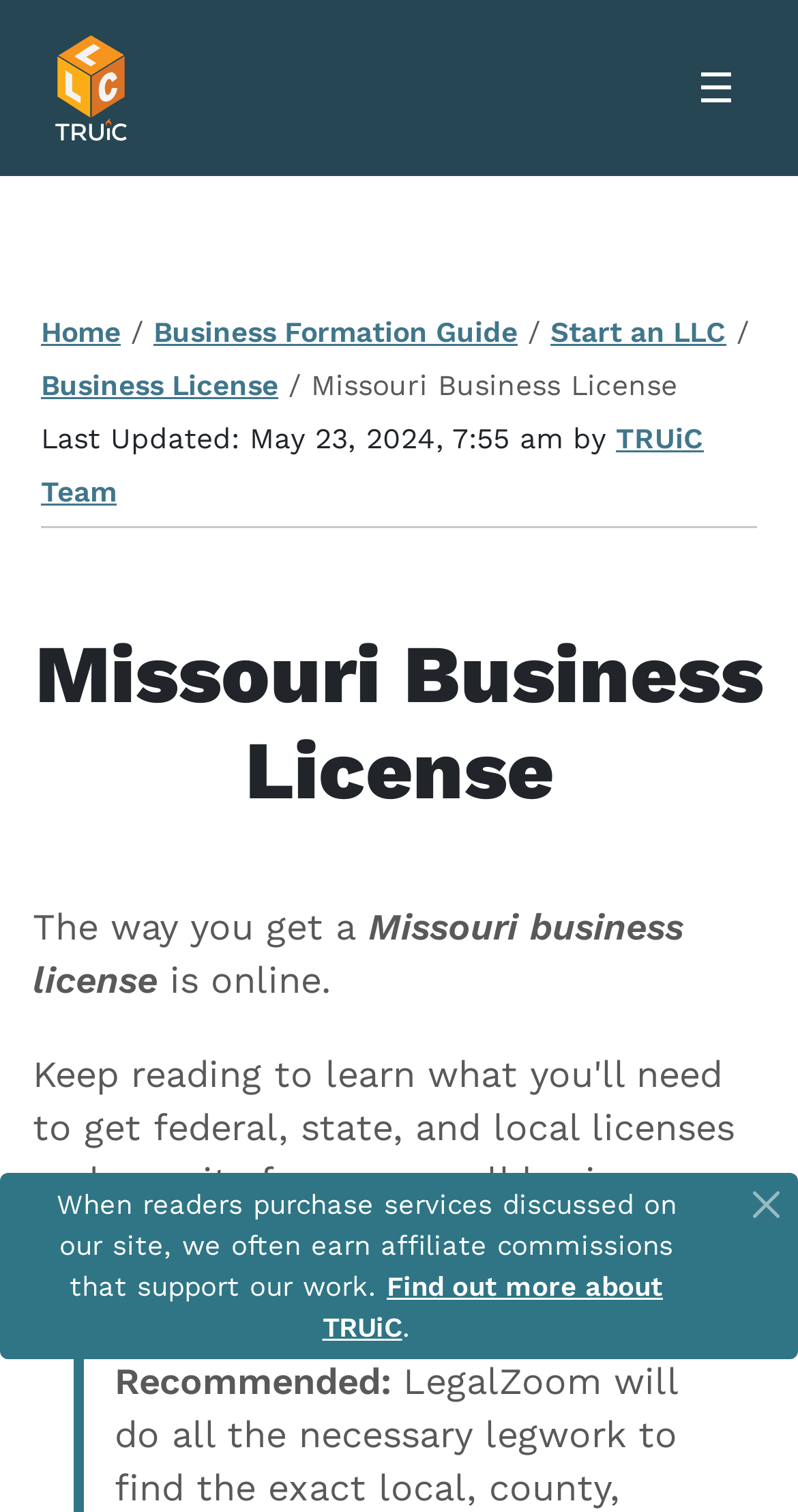Identify the bounding box coordinates necessary to click and complete the given instruction: "Click the 'Toggle navigation' button".

[0.826, 0.031, 0.969, 0.085]